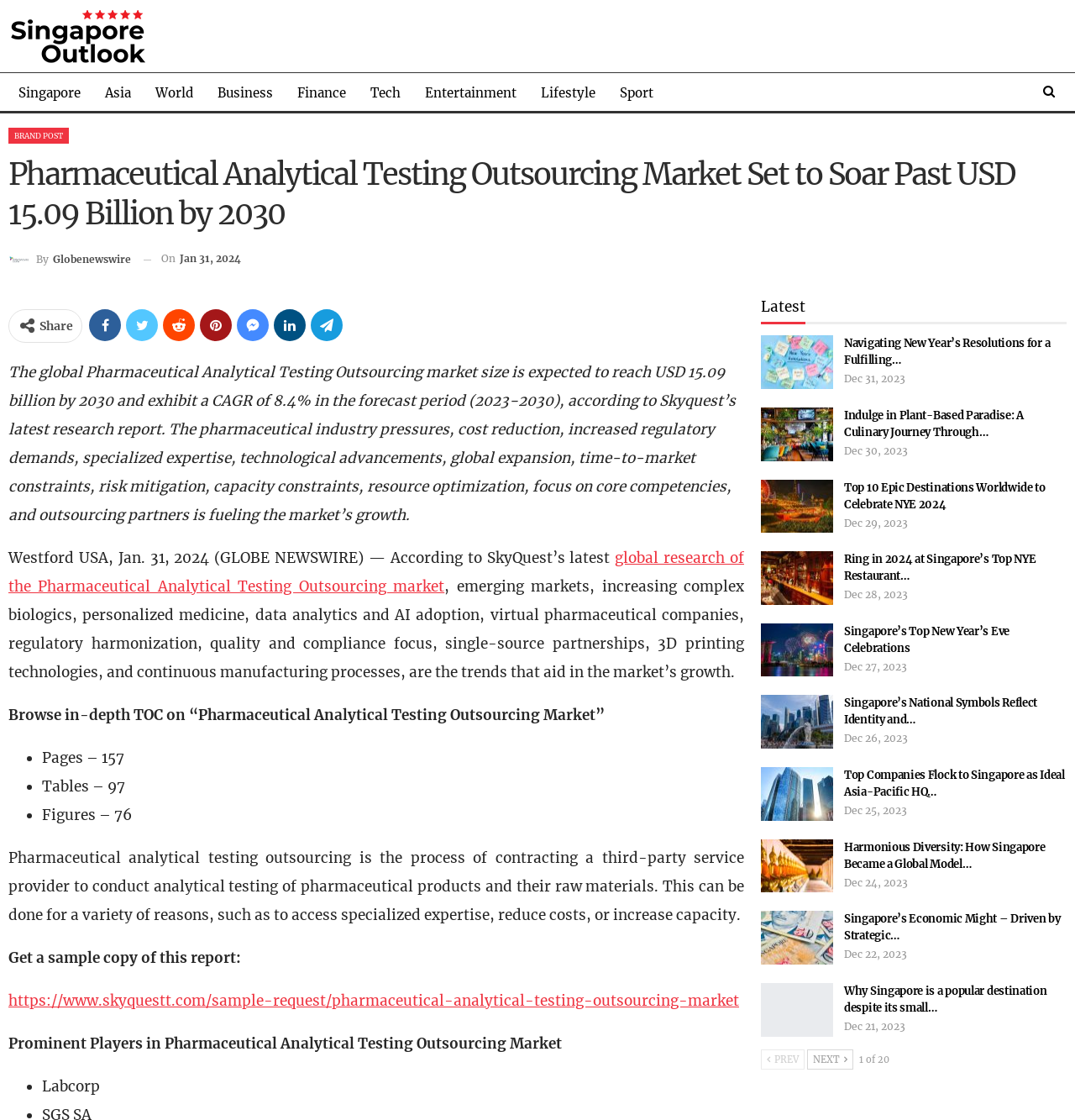Determine the bounding box coordinates for the area that should be clicked to carry out the following instruction: "Read Navigating New Year’s Resolutions for a Fulfilling…".

[0.785, 0.3, 0.977, 0.328]